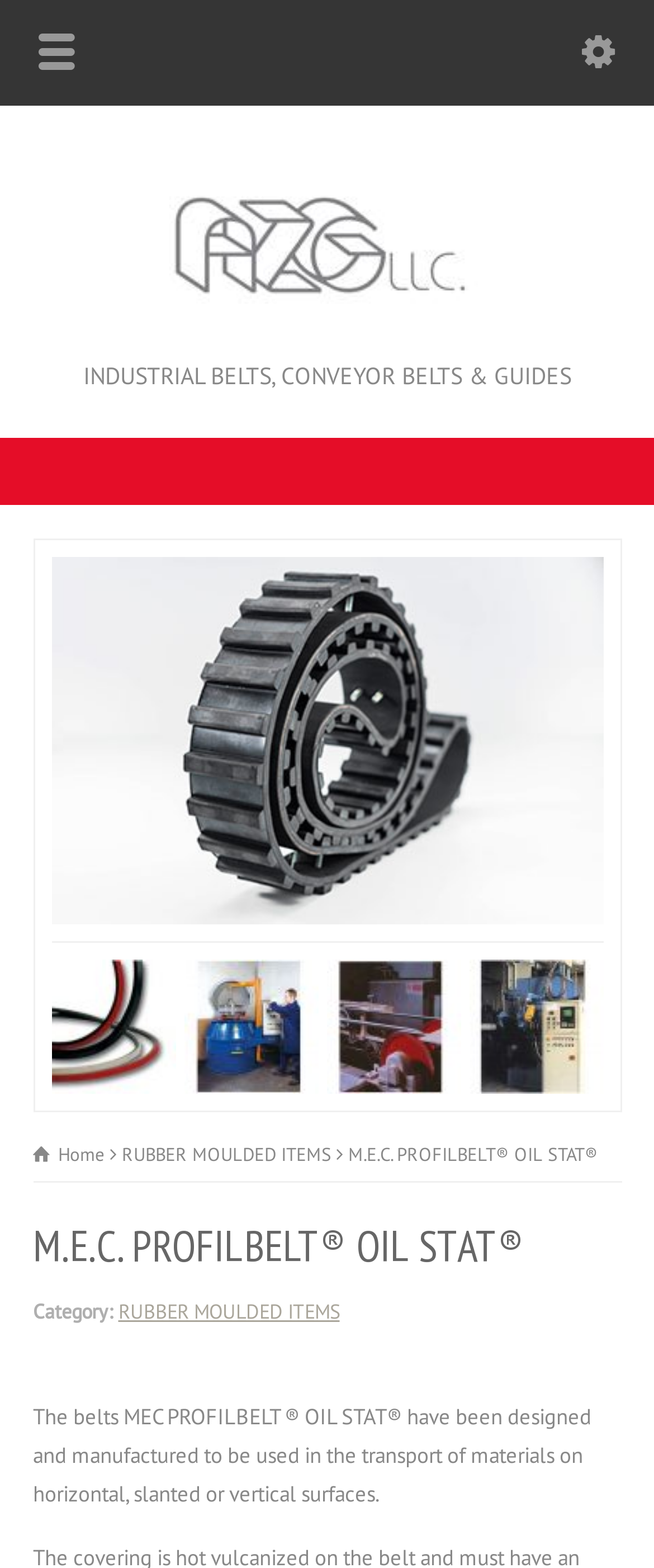Provide a short, one-word or phrase answer to the question below:
How many navigation links are there?

3